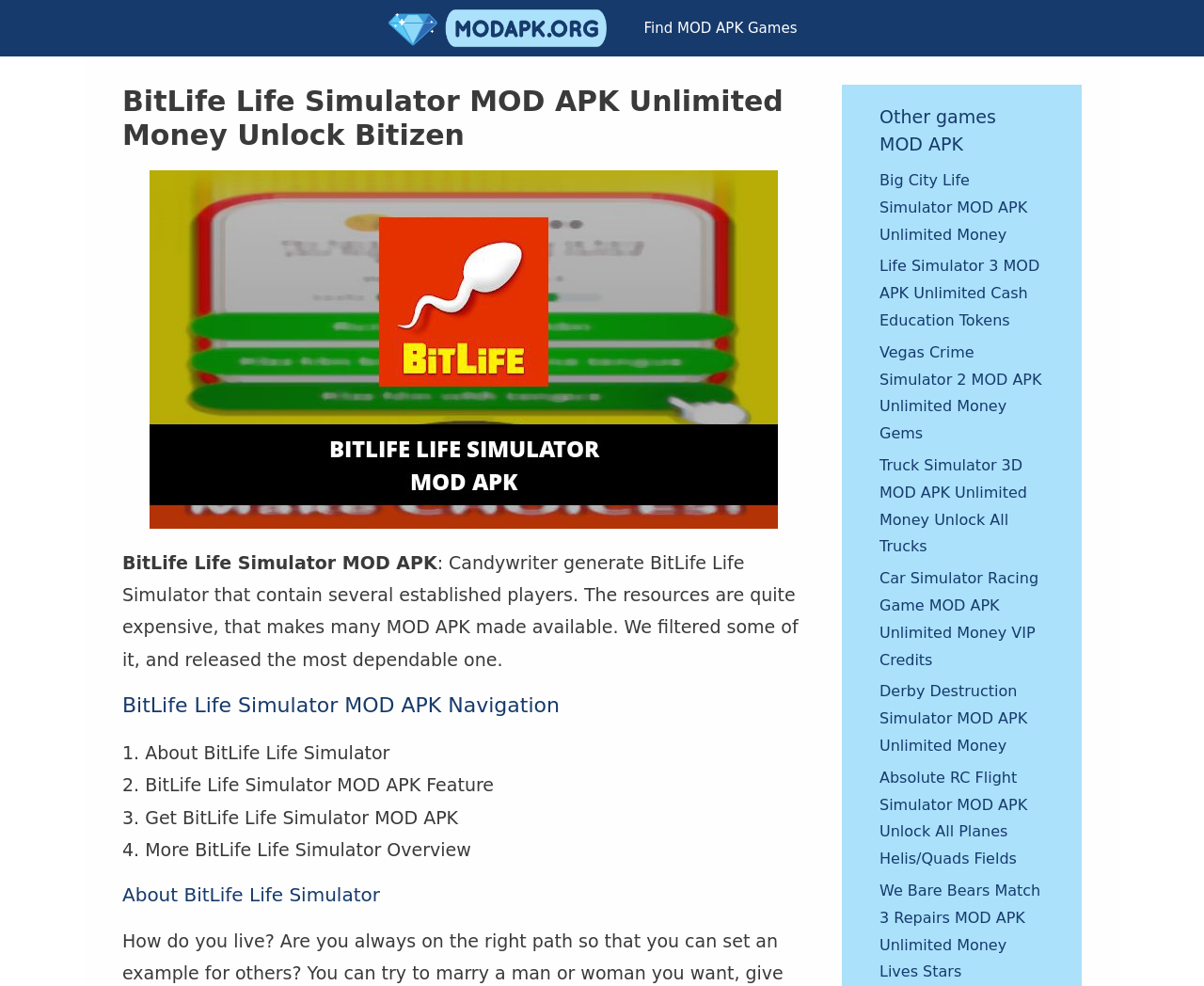How many navigation options are available for BitLife Life Simulator MOD APK?
Based on the image content, provide your answer in one word or a short phrase.

4